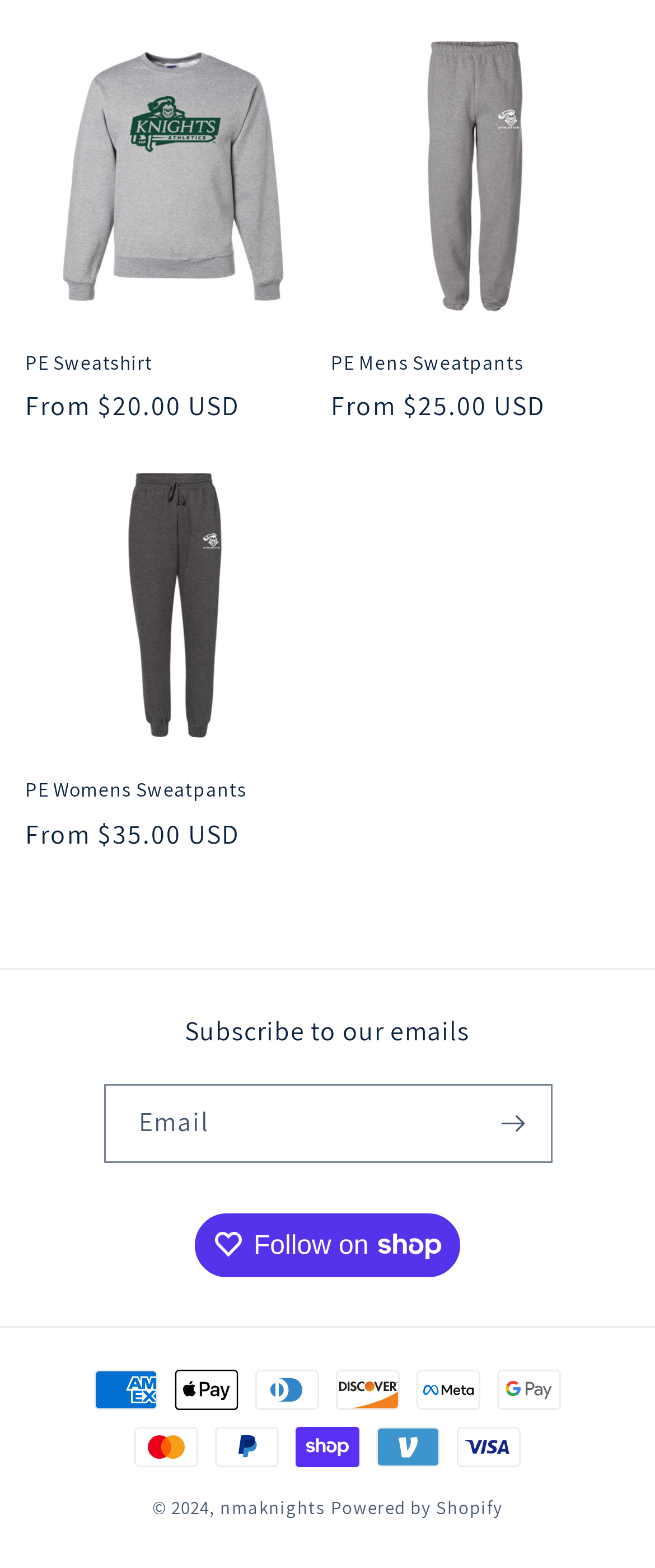Identify the bounding box coordinates of the specific part of the webpage to click to complete this instruction: "Click the PE Sweatshirt link".

[0.038, 0.223, 0.495, 0.239]